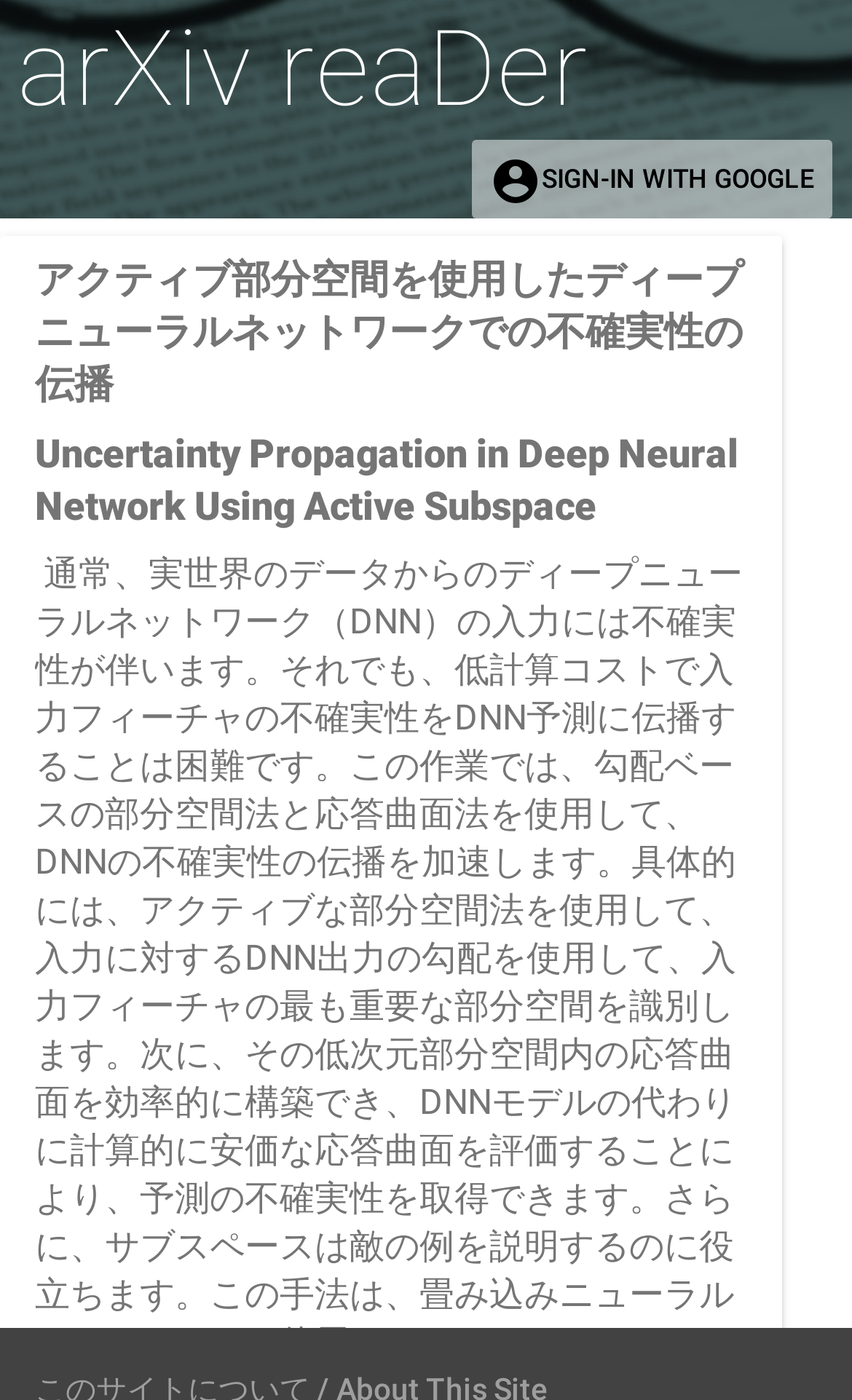Refer to the element description arXiv reaDer and identify the corresponding bounding box in the screenshot. Format the coordinates as (top-left x, top-left y, bottom-right x, bottom-right y) with values in the range of 0 to 1.

[0.021, 0.012, 0.691, 0.087]